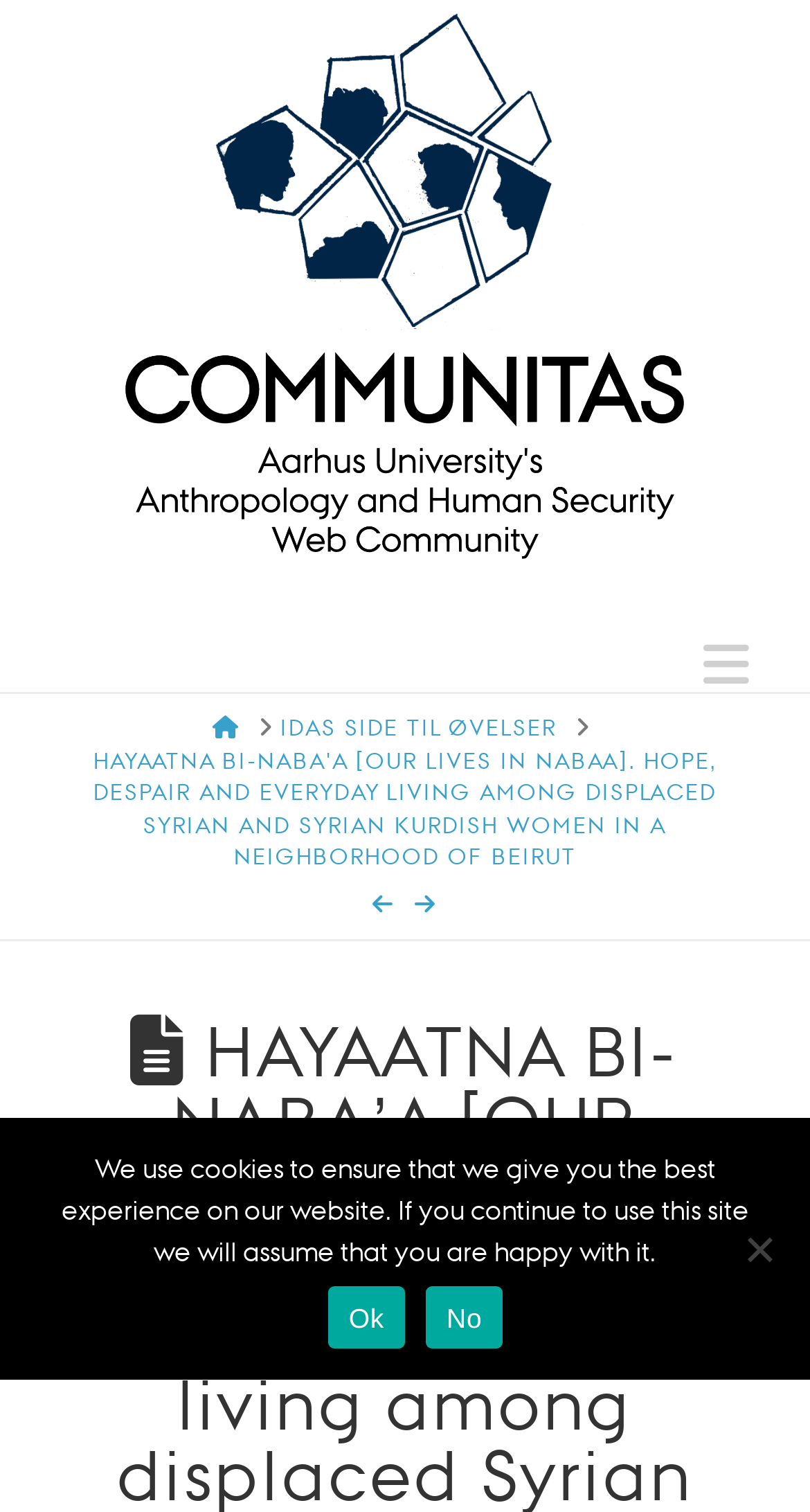Use a single word or phrase to answer the question: 
What is the text of the static text in the cookie notice?

We use cookies to ensure that we give you the best experience on our website. If you continue to use this site we will assume that you are happy with it.